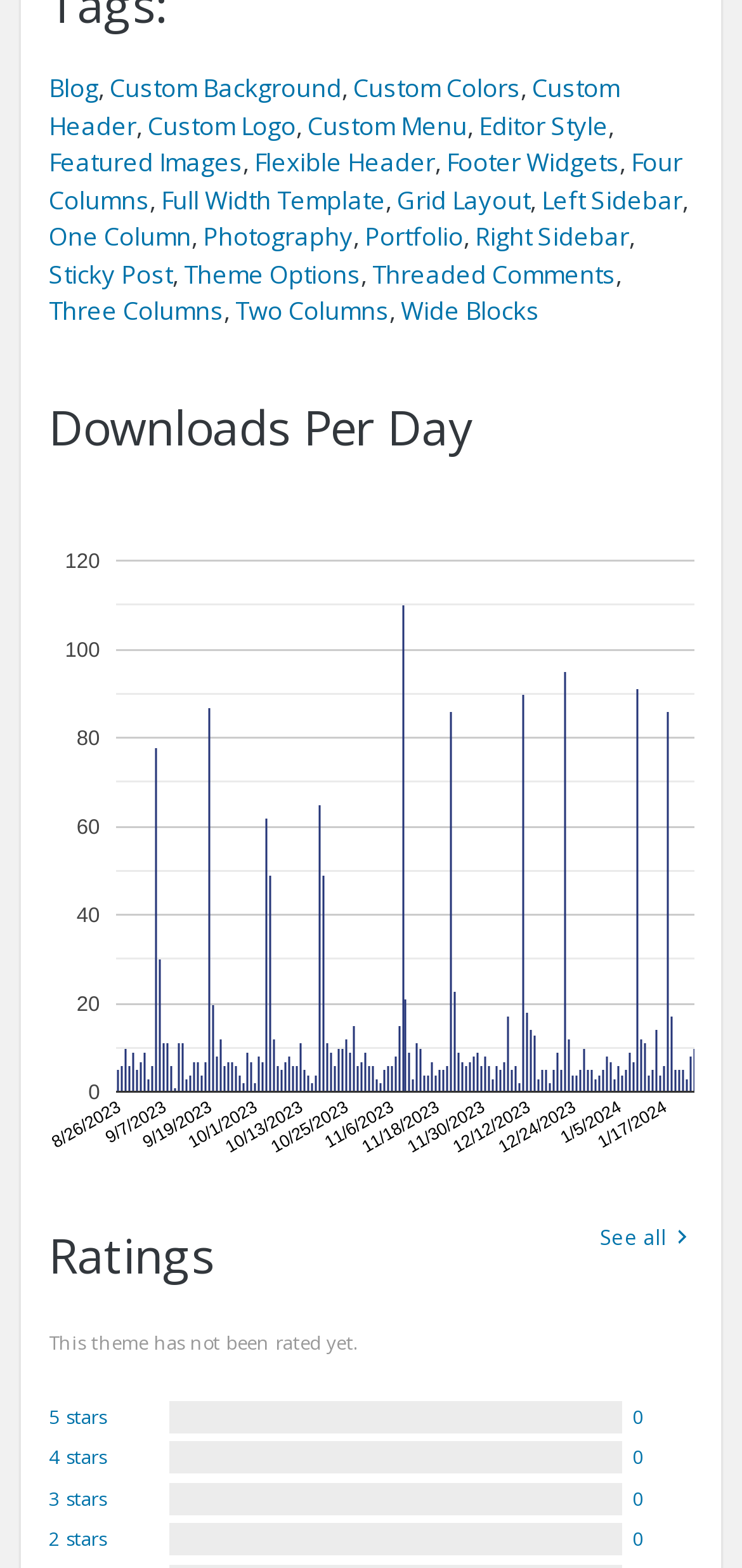Locate the bounding box coordinates of the element to click to perform the following action: 'Rate the theme with 5 stars'. The coordinates should be given as four float values between 0 and 1, in the form of [left, top, right, bottom].

[0.066, 0.893, 0.934, 0.915]